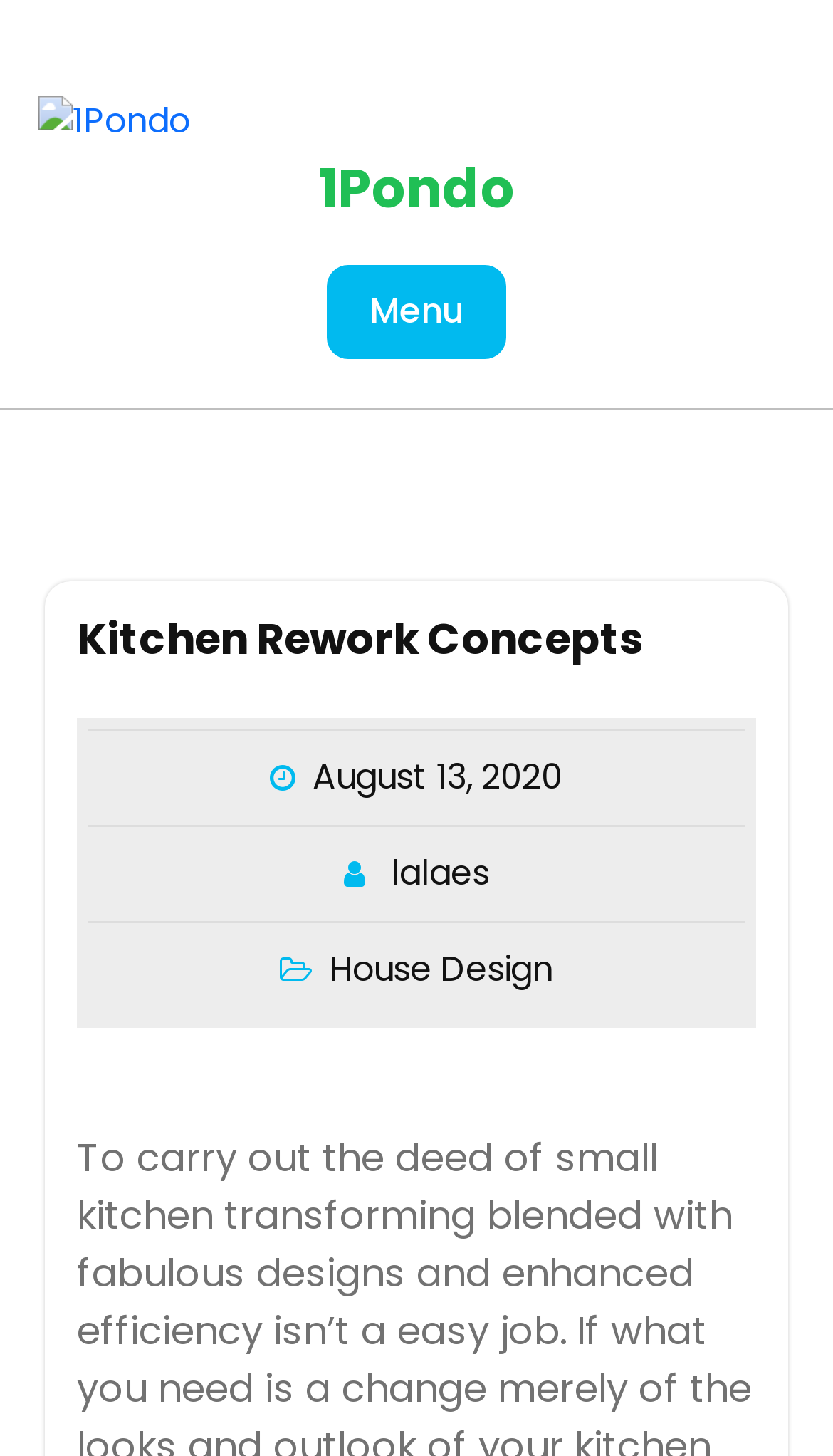Show the bounding box coordinates for the HTML element described as: "Menu".

[0.392, 0.182, 0.608, 0.247]